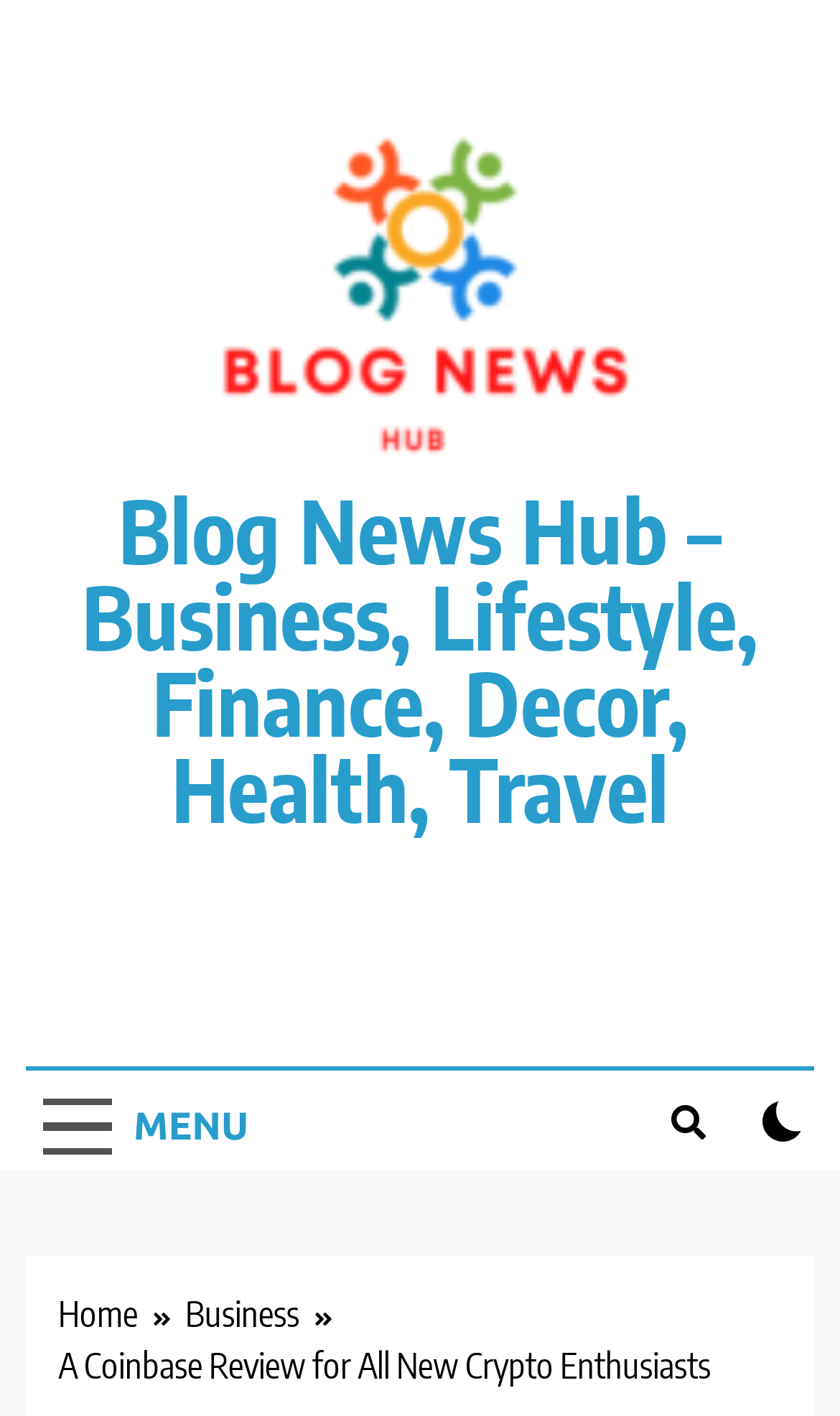Based on the element description Home, identify the bounding box of the UI element in the given webpage screenshot. The coordinates should be in the format (top-left x, top-left y, bottom-right x, bottom-right y) and must be between 0 and 1.

[0.069, 0.91, 0.221, 0.947]